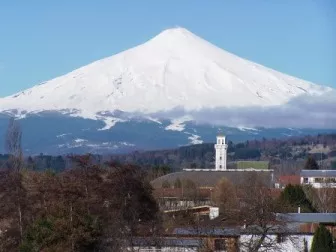Please answer the following question as detailed as possible based on the image: 
What is the volcano capped with?

The caption describes the volcano as being 'capped with snow', which suggests that the volcano has a layer of snow on its peak.